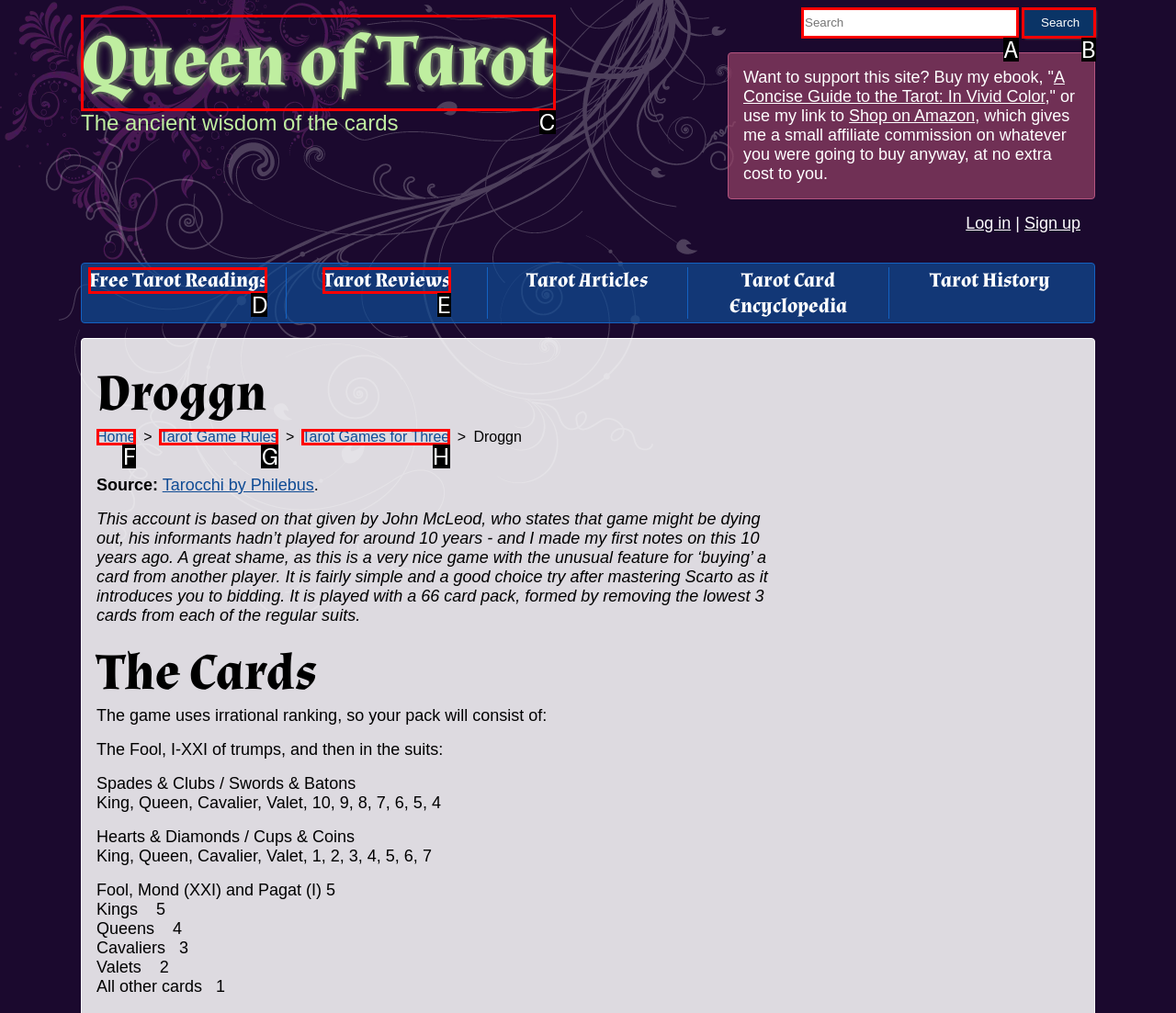Please select the letter of the HTML element that fits the description: parent_node: Search This Site value="Search". Answer with the option's letter directly.

B